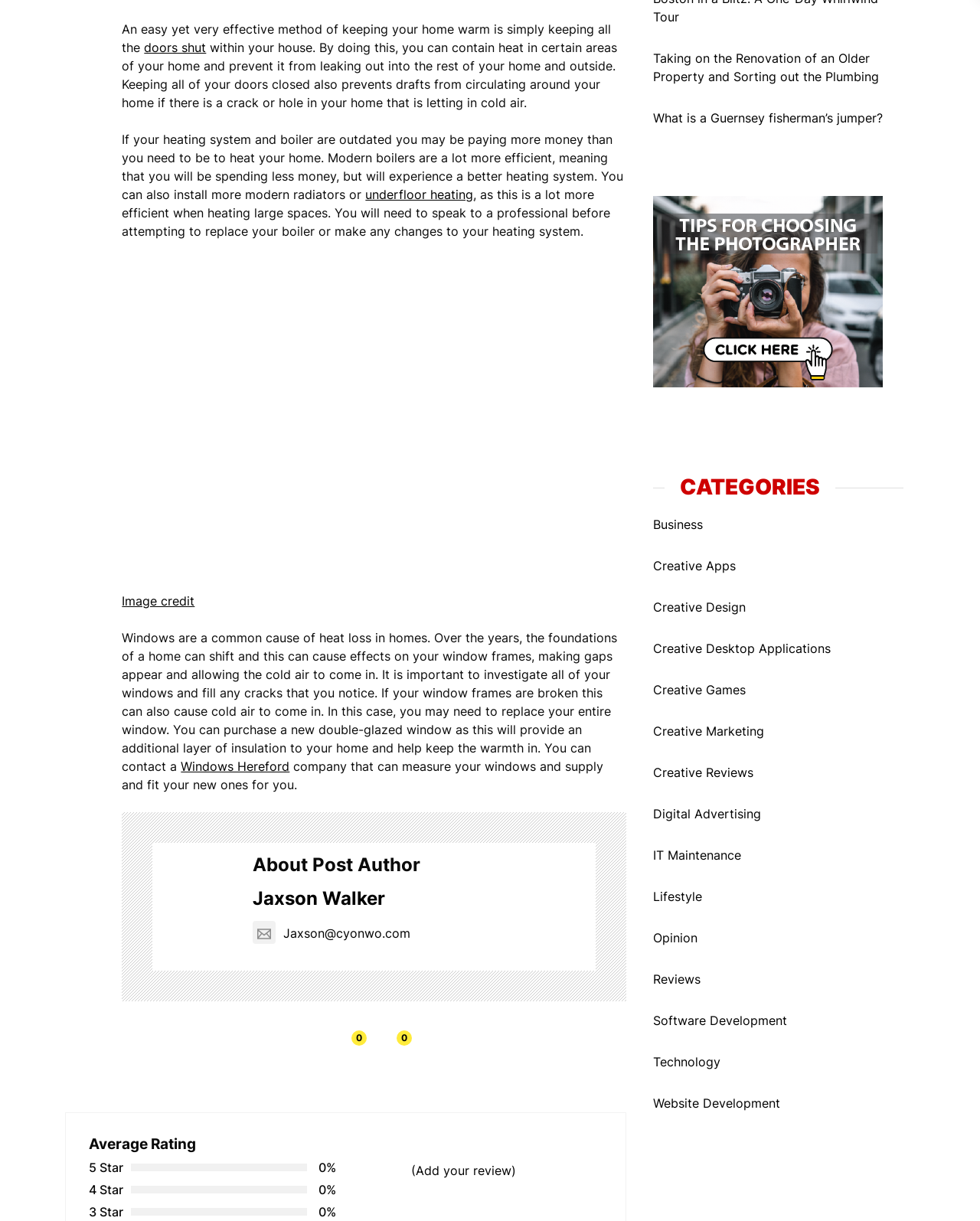Calculate the bounding box coordinates for the UI element based on the following description: "Creative Desktop Applications". Ensure the coordinates are four float numbers between 0 and 1, i.e., [left, top, right, bottom].

[0.667, 0.524, 0.853, 0.539]